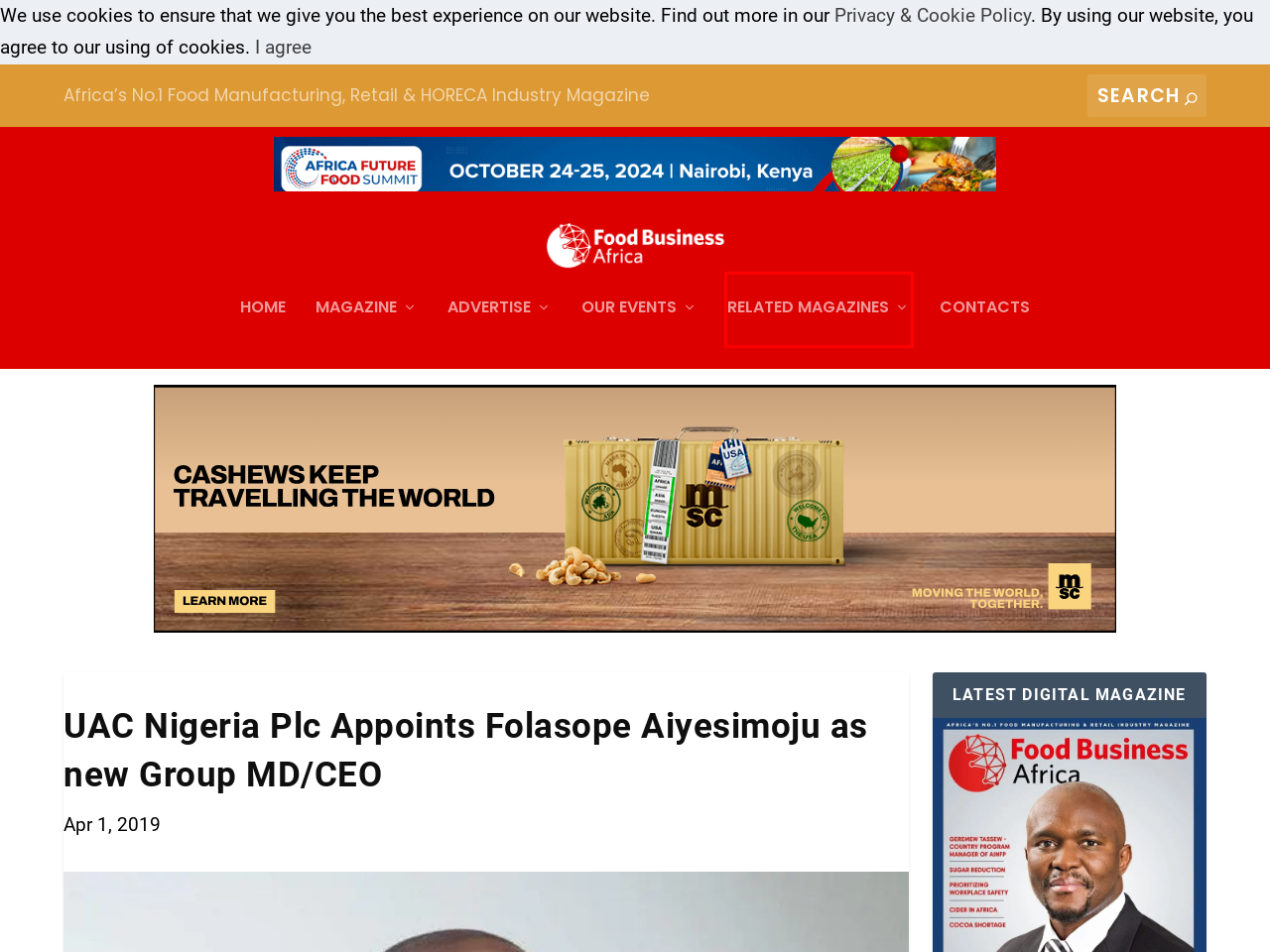You have a screenshot of a webpage with a red rectangle bounding box. Identify the best webpage description that corresponds to the new webpage after clicking the element within the red bounding box. Here are the candidates:
A. Food Business Africa | Africa's No. 1 Food Industry Magazine
B. Africa Future Food Summit - Sustainable Food Systems Conference
C. CONTACT | Food Business Africa Magazine
D. Food Safety Africa Magazine
E. ADVERTISE WITH US - PRINT & DIGITAL | Food Business Africa Magazine
F. Food Business Africa Magazine
G. Fresh Produce Middle East & Africa magazine
H. Privacy & Cookies Policy | Food Business Africa Magazine

D